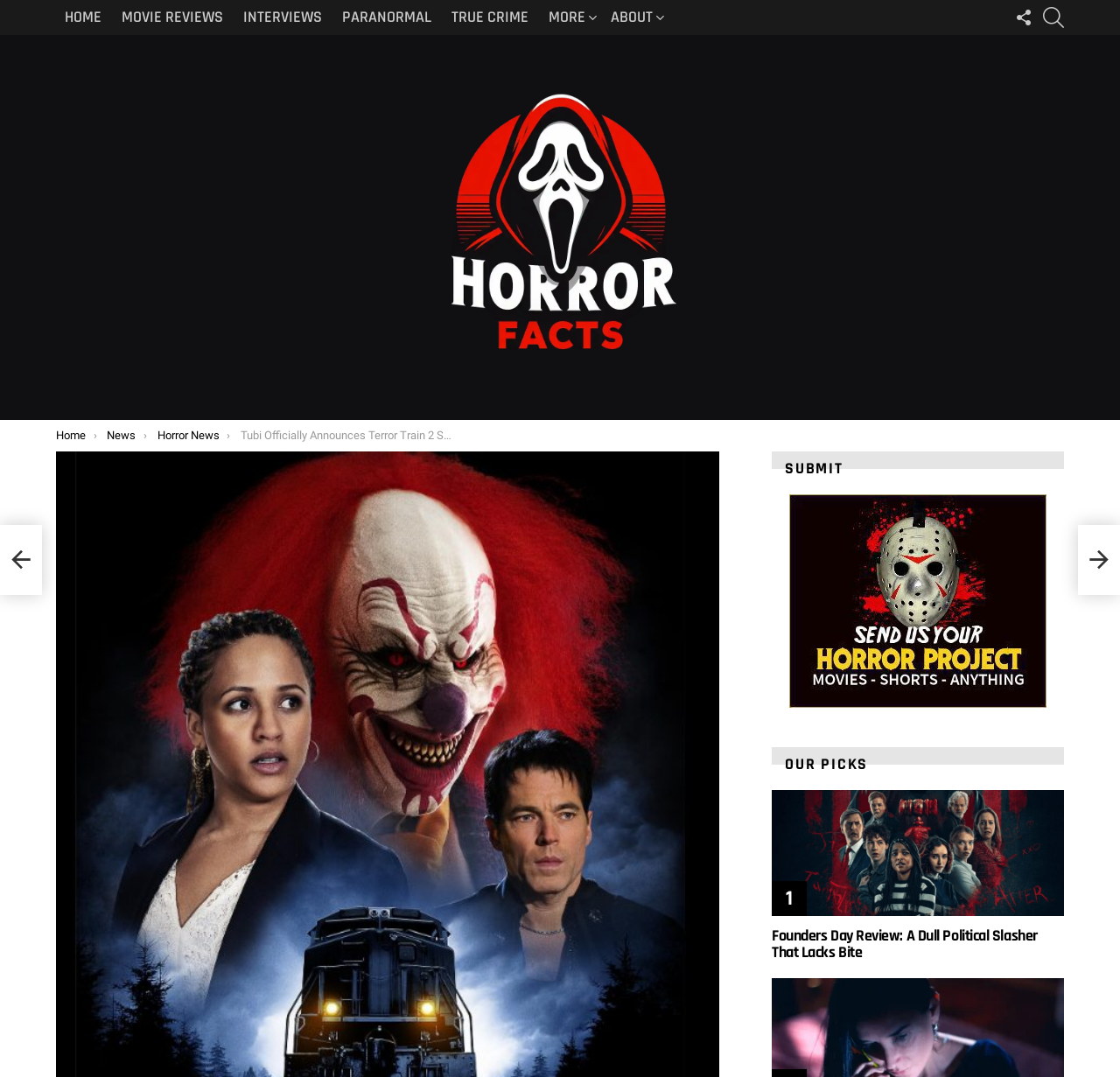Write an extensive caption that covers every aspect of the webpage.

The webpage is about Horror Facts, a website that provides news and reviews about horror movies. At the top, there is a navigation menu with links to different sections, including "HOME", "MOVIE REVIEWS", "INTERVIEWS", "PARANORMAL", "TRUE CRIME", and "MORE". On the right side of the navigation menu, there are social media links to Facebook and Twitter, as well as a search icon.

Below the navigation menu, there is a banner with the website's logo, "Horror Facts", and an image. Underneath the banner, there is a breadcrumb trail indicating the current page, with links to "Home", "News", and "Horror News".

The main content of the page is an article announcing the sequel to the horror movie "Terror Train", which will premiere on Tubi on New Year's Eve. The article is accompanied by two buttons with arrows, allowing users to navigate to the previous or next article.

On the right side of the page, there is a section with a heading "SUBMIT" and a link to submit a horror movie for review. Below this section, there is another section with a heading "OUR PICKS" and a list of recommended horror movies, including "Founders Day" with a review and an image.

Overall, the webpage is focused on providing news and reviews about horror movies, with a clean and organized layout that makes it easy to navigate and find relevant information.